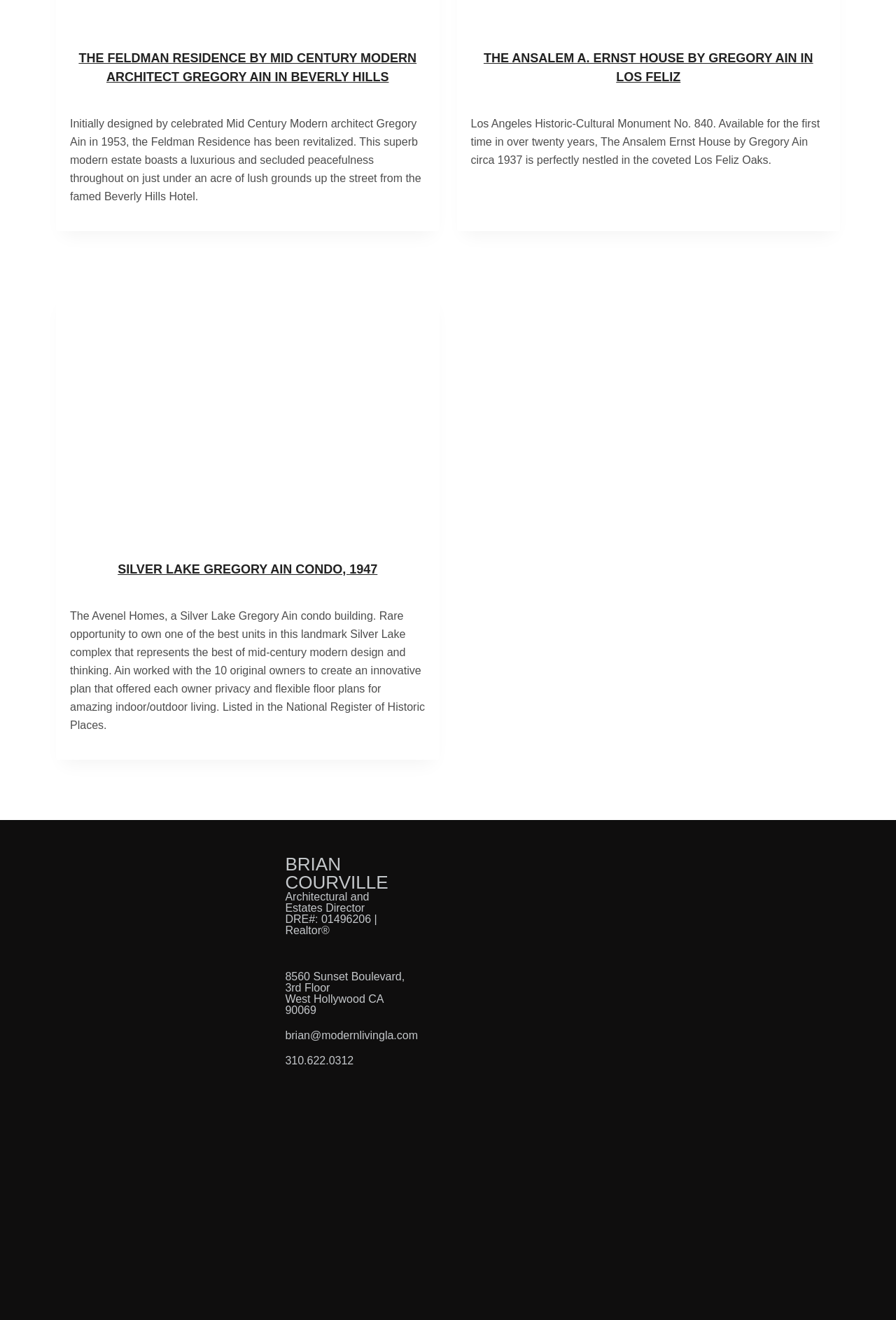Specify the bounding box coordinates for the region that must be clicked to perform the given instruction: "send an email to brian@modernlivingla.com".

[0.318, 0.775, 0.454, 0.794]